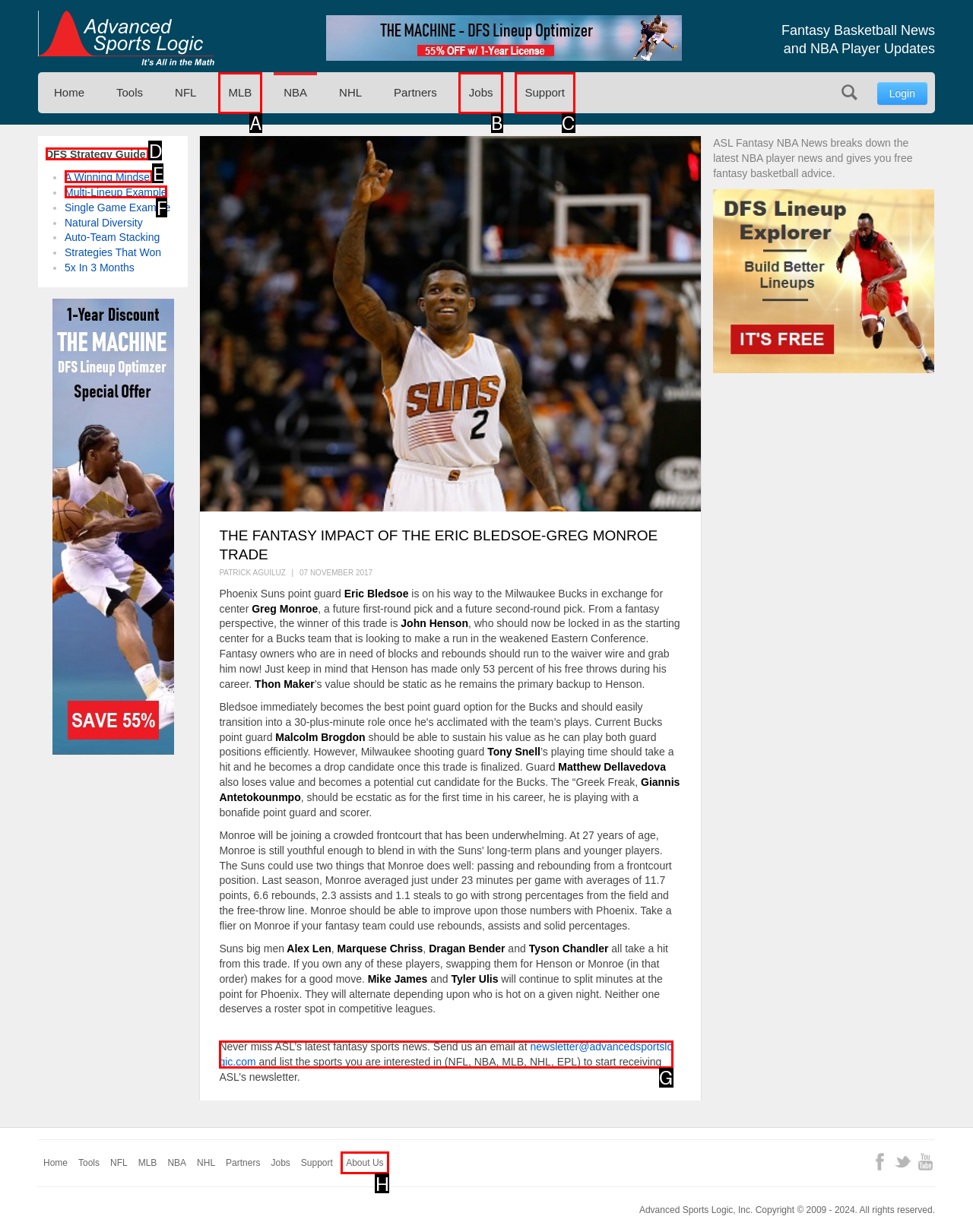Select the proper UI element to click in order to perform the following task: Read the 'DFS Strategy Guide'. Indicate your choice with the letter of the appropriate option.

D